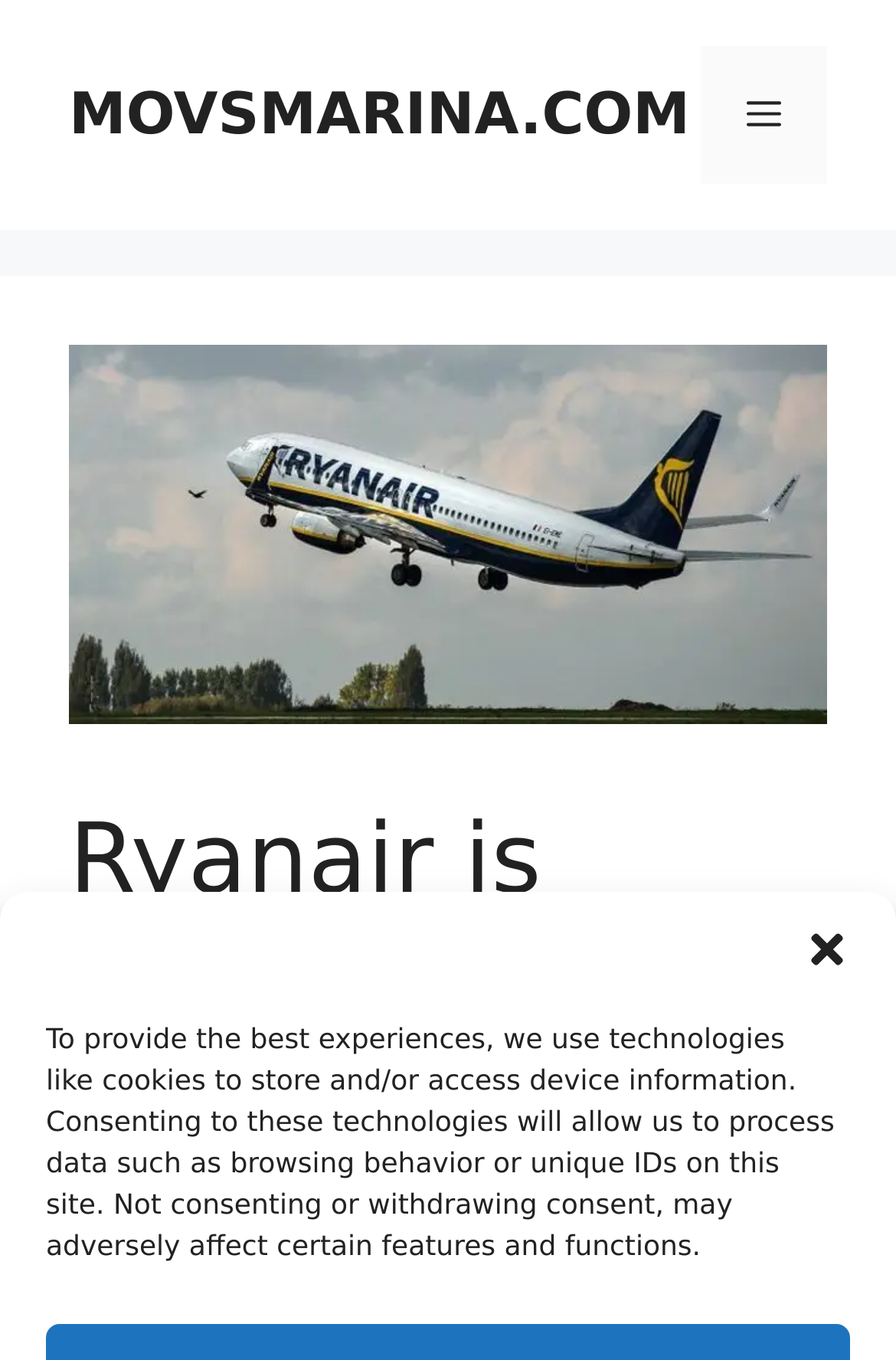Reply to the question below using a single word or brief phrase:
What is the purpose of the button 'Close dialog'?

To close a dialog